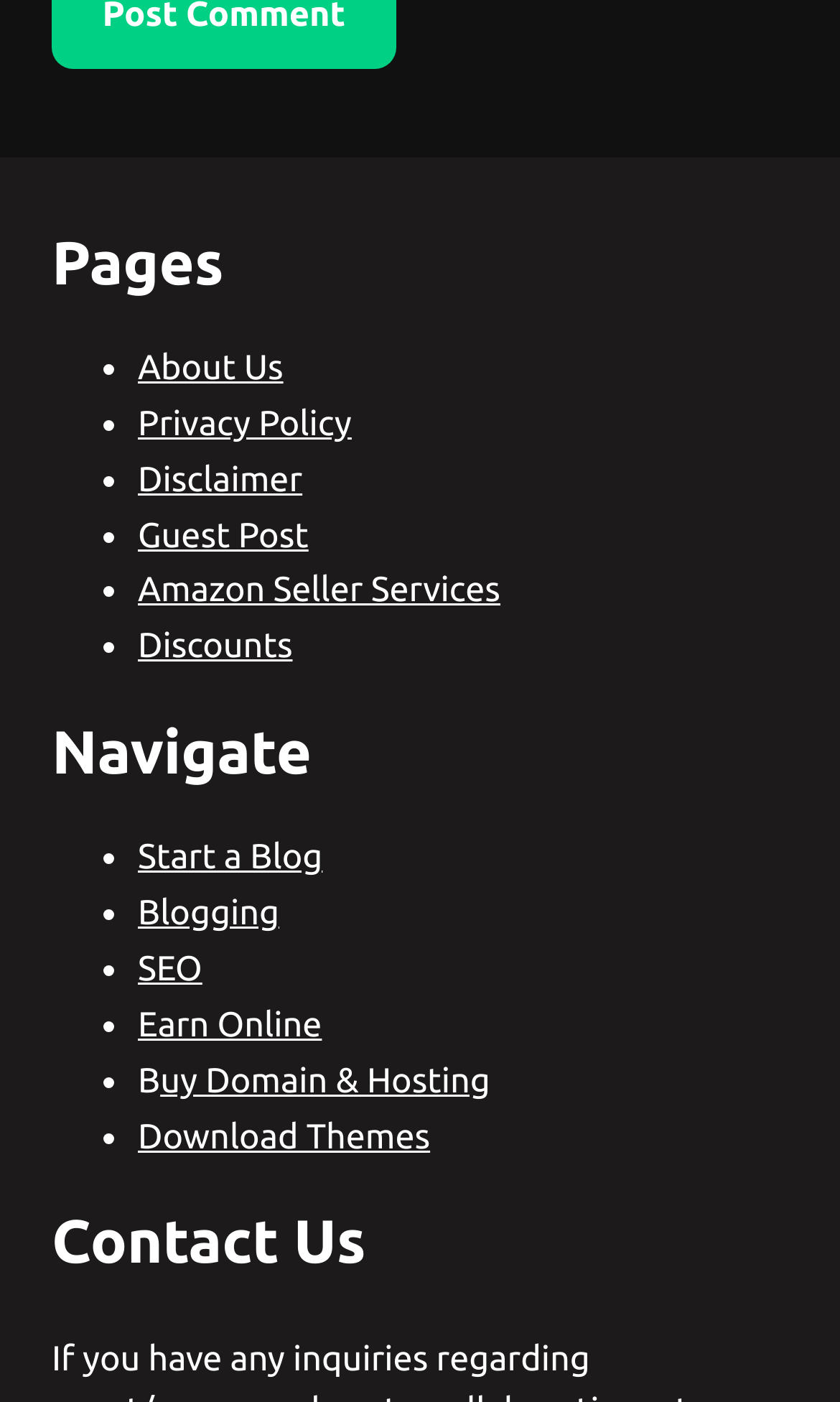Please specify the coordinates of the bounding box for the element that should be clicked to carry out this instruction: "click on About Us". The coordinates must be four float numbers between 0 and 1, formatted as [left, top, right, bottom].

[0.164, 0.249, 0.337, 0.277]